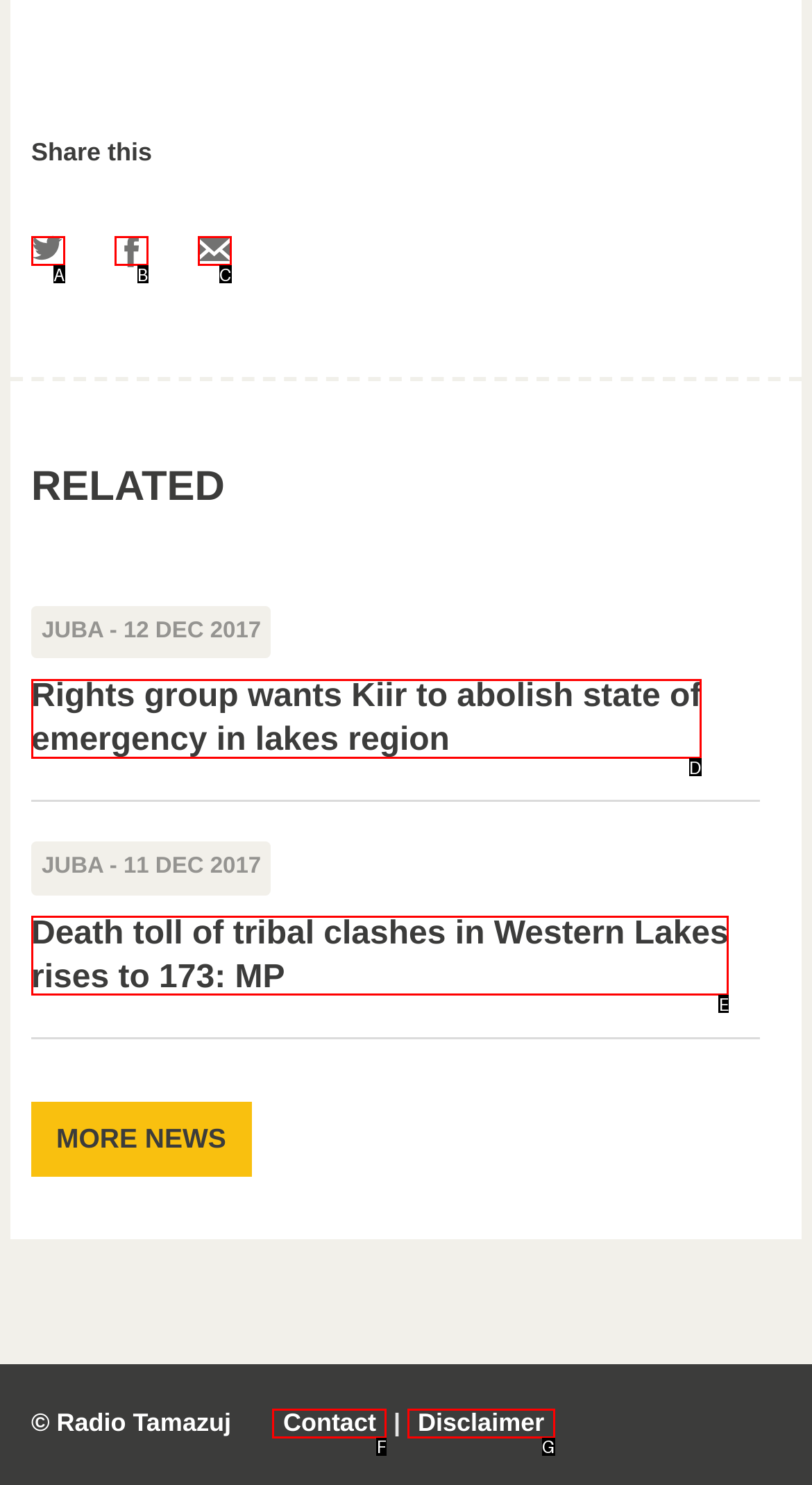Match the description: Contact to one of the options shown. Reply with the letter of the best match.

F